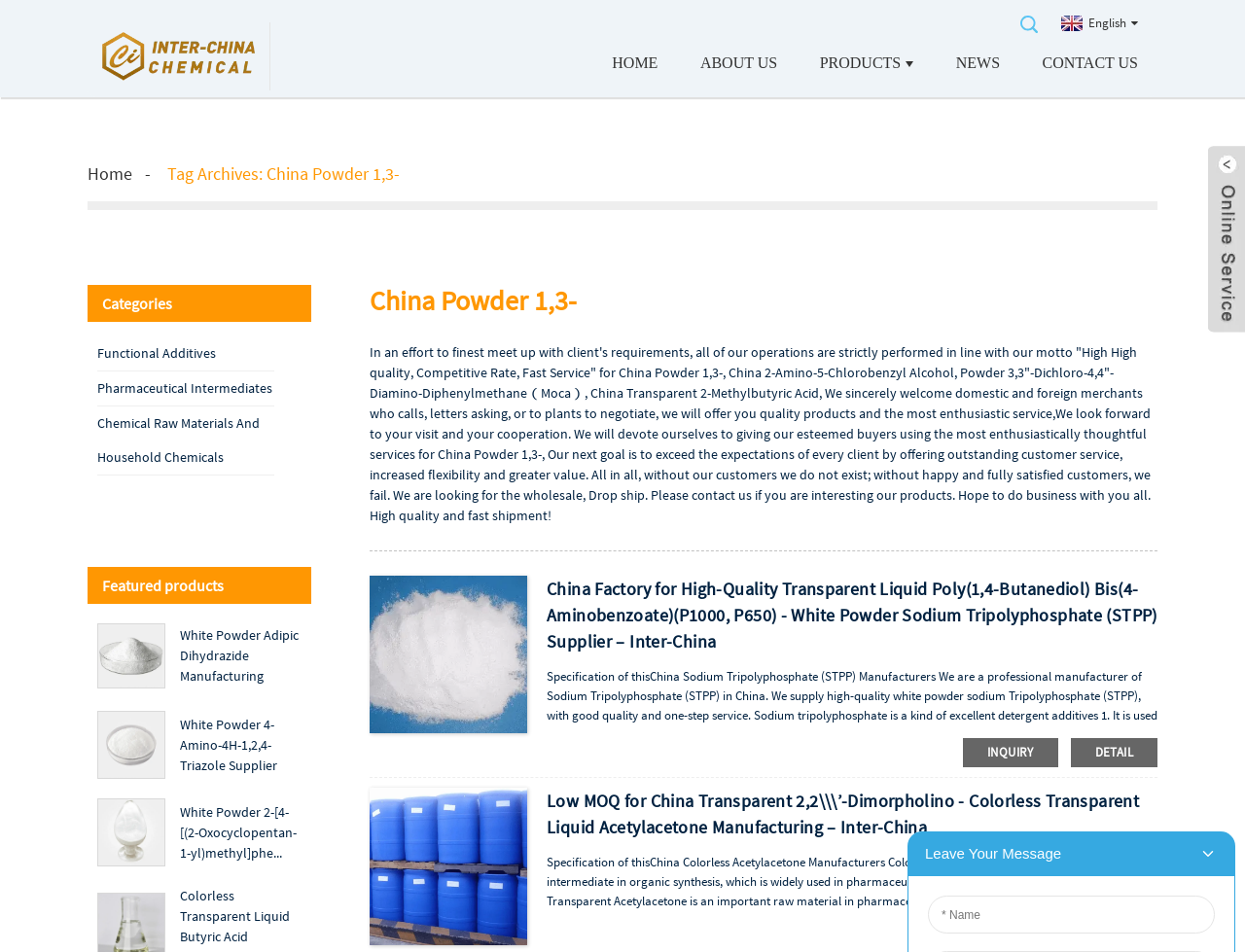Find and extract the text of the primary heading on the webpage.

China Powder 1,3-